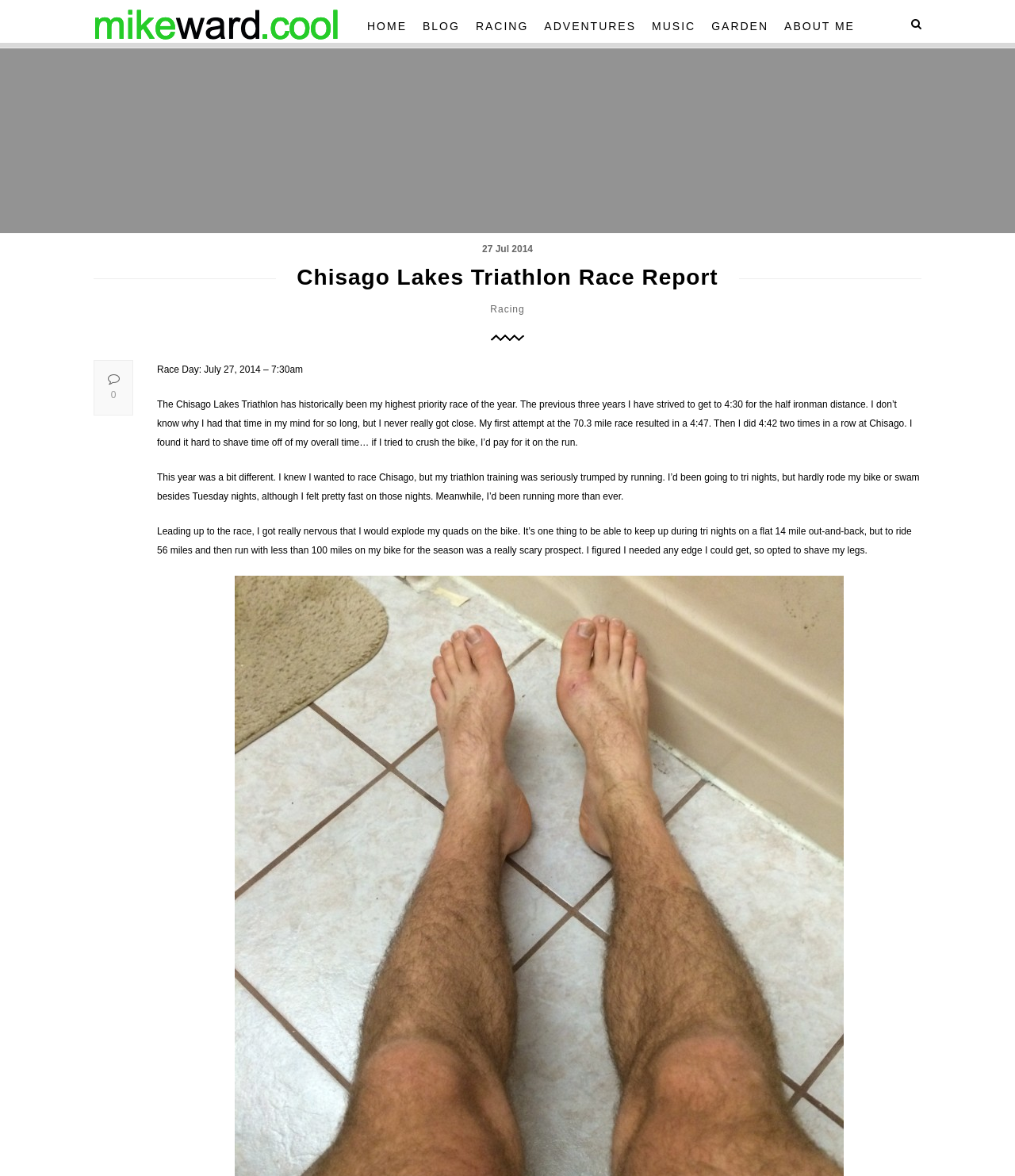Please provide the bounding box coordinates for the element that needs to be clicked to perform the instruction: "view music page". The coordinates must consist of four float numbers between 0 and 1, formatted as [left, top, right, bottom].

[0.638, 0.009, 0.689, 0.036]